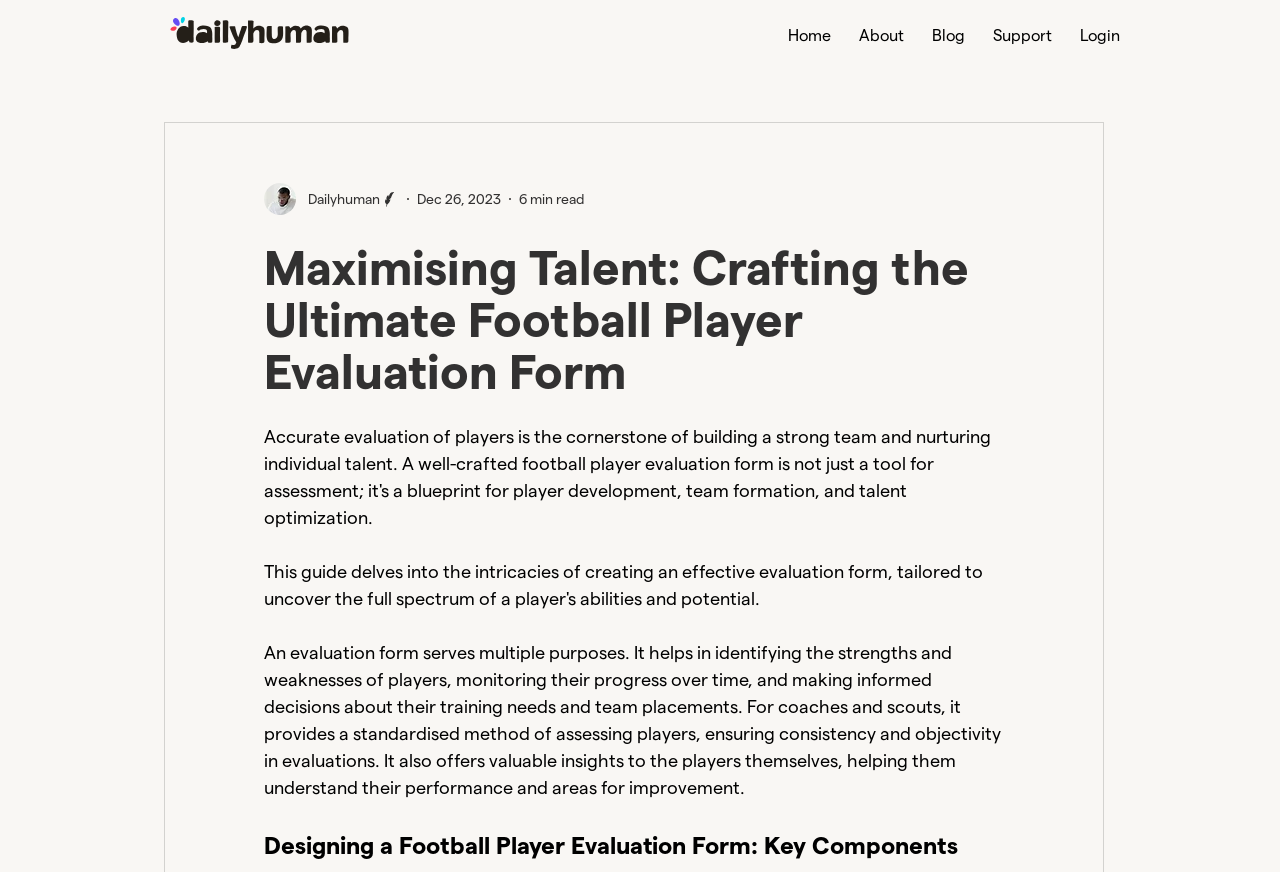Explain the webpage's design and content in an elaborate manner.

The webpage is about crafting the ultimate football player evaluation form, with a focus on maximizing talent assessment. At the top left, there is a link to an unknown destination. To the right of this link, a navigation menu is situated, containing links to "Home", "About", "Blog", "Support", and "Login". The "Login" link is accompanied by a writer's picture and some text, including the writer's name, "Dailyhuman", and the date "Dec 26, 2023". 

Below the navigation menu, a heading "Maximising Talent: Crafting the Ultimate Football Player Evaluation Form" is prominently displayed. This is followed by a block of text that explains the importance of an evaluation form in identifying players' strengths and weaknesses, monitoring progress, and making informed decisions about training needs and team placements. 

Further down, another heading "Designing a Football Player Evaluation Form: Key Components" is situated, which likely introduces the main content of the webpage.